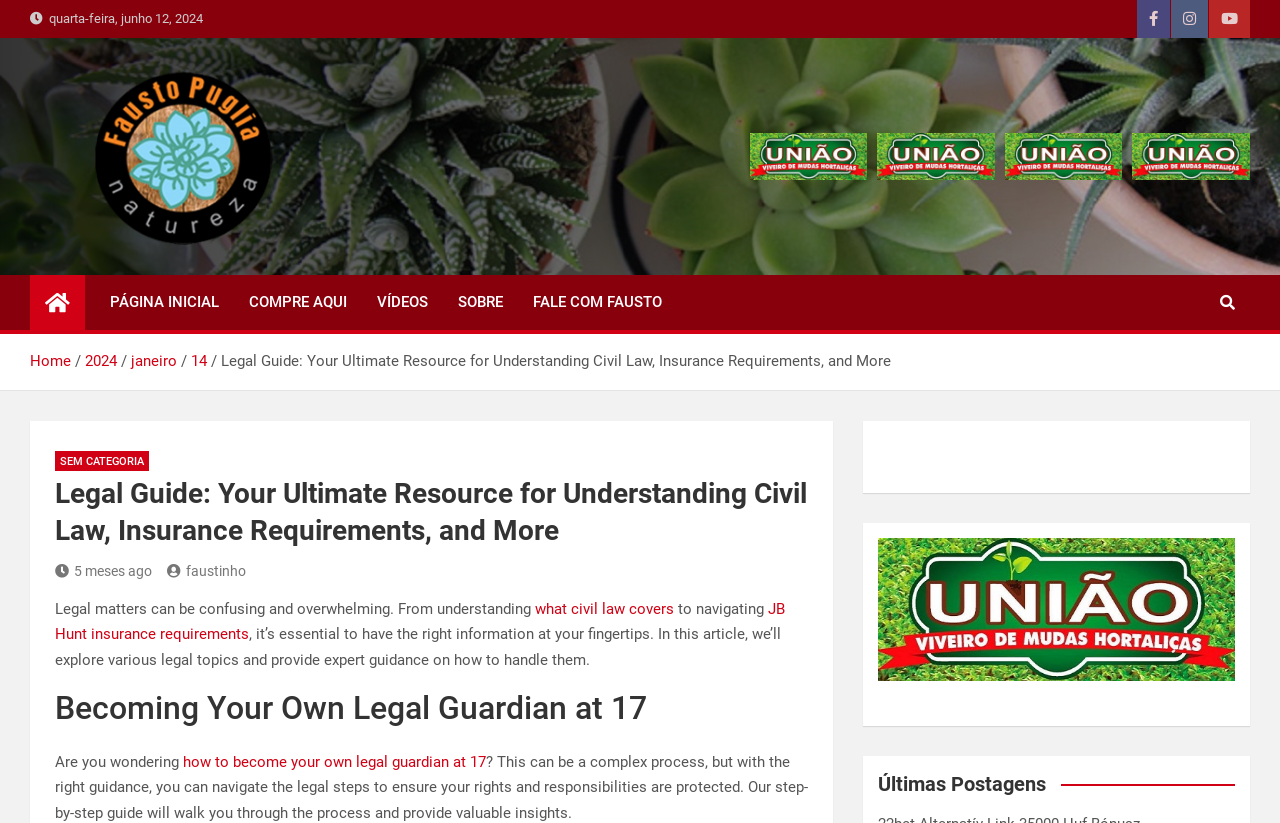How many links are there in the navigation section?
Please respond to the question thoroughly and include all relevant details.

I found the number of links by looking at the navigation section with the label 'Breadcrumbs'. There are 5 link elements within this section, which are 'Home', '2024', 'janeiro', '14', and 'Legal Guide: Your Ultimate Resource for Understanding Civil Law, Insurance Requirements, and More'.